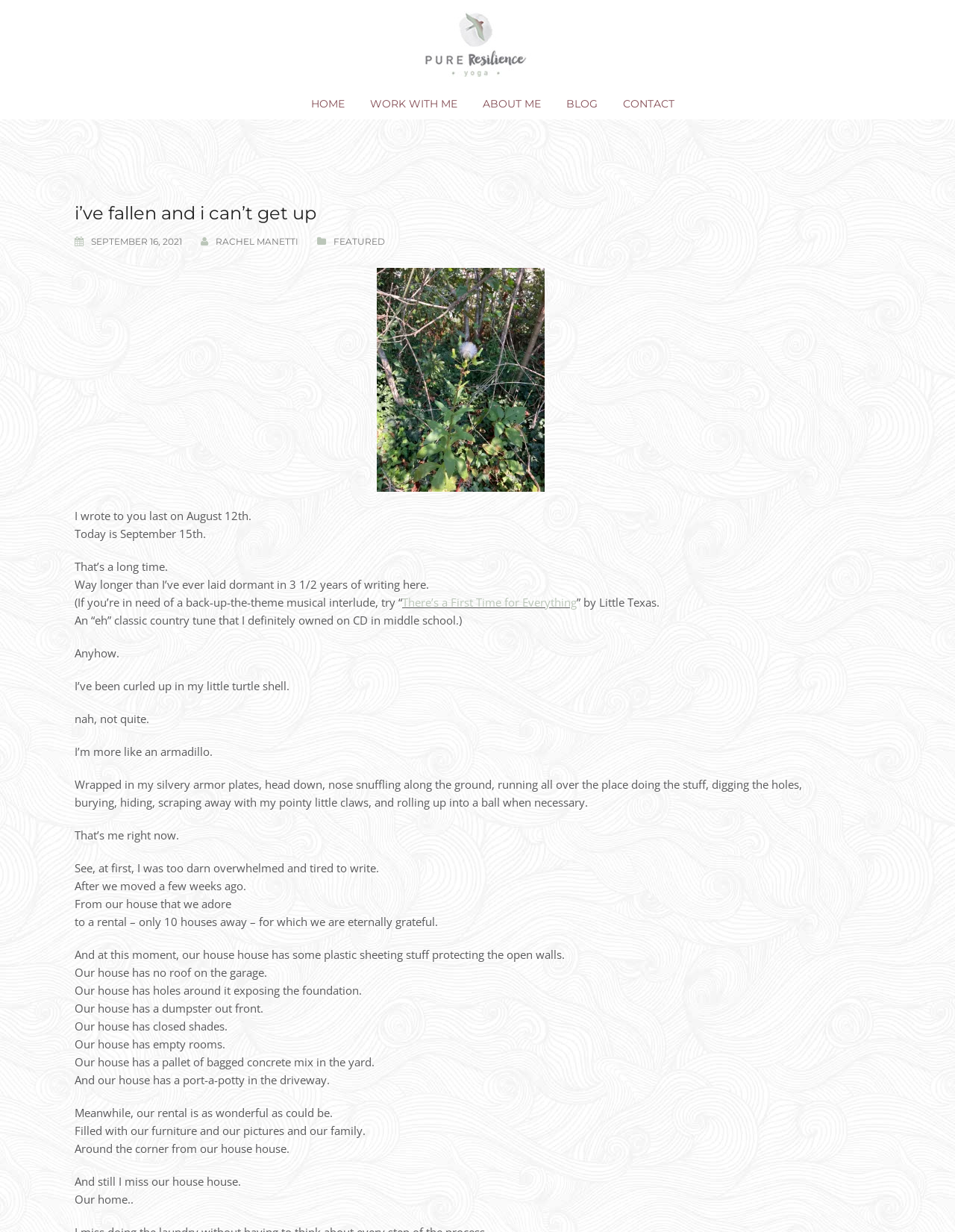Answer the following inquiry with a single word or phrase:
What is the date of the latest article?

SEPTEMBER 16, 2021